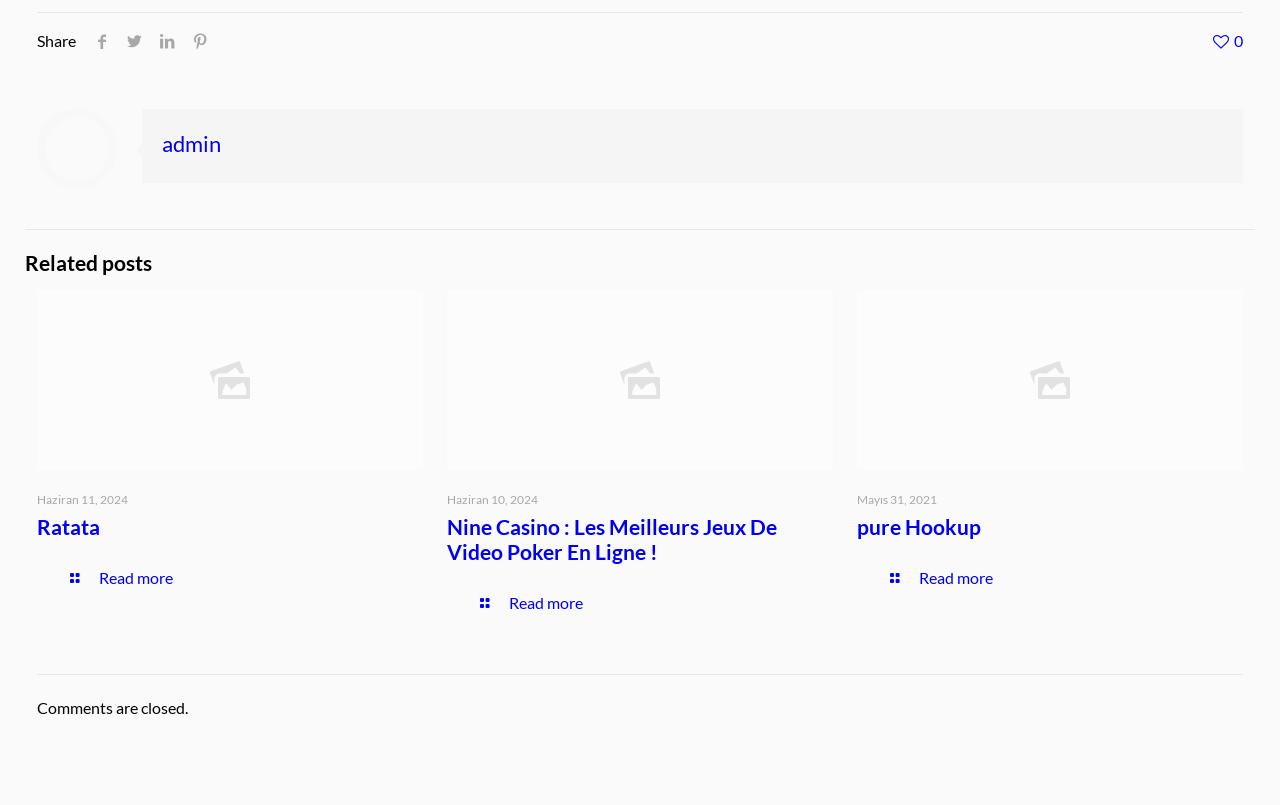Find the bounding box coordinates for the HTML element specified by: "‎pure Hookup".

[0.67, 0.639, 0.767, 0.67]